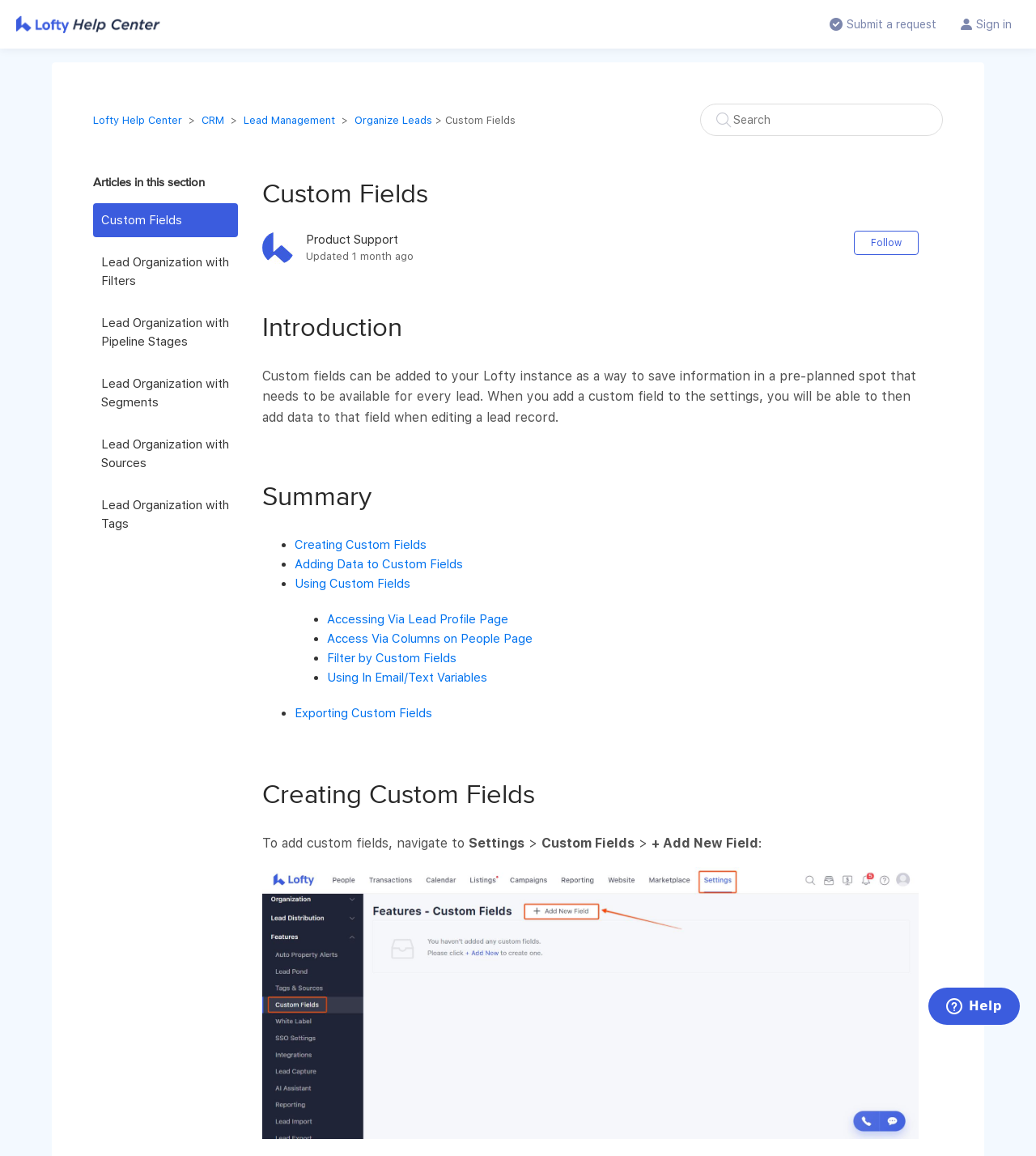Can you give a comprehensive explanation to the question given the content of the image?
What is the format of the time displayed on the webpage?

The time displayed on the webpage is in the format of YYYY-MM-DD HH:MM, as seen in the updated time '2024-05-14 17:49'.